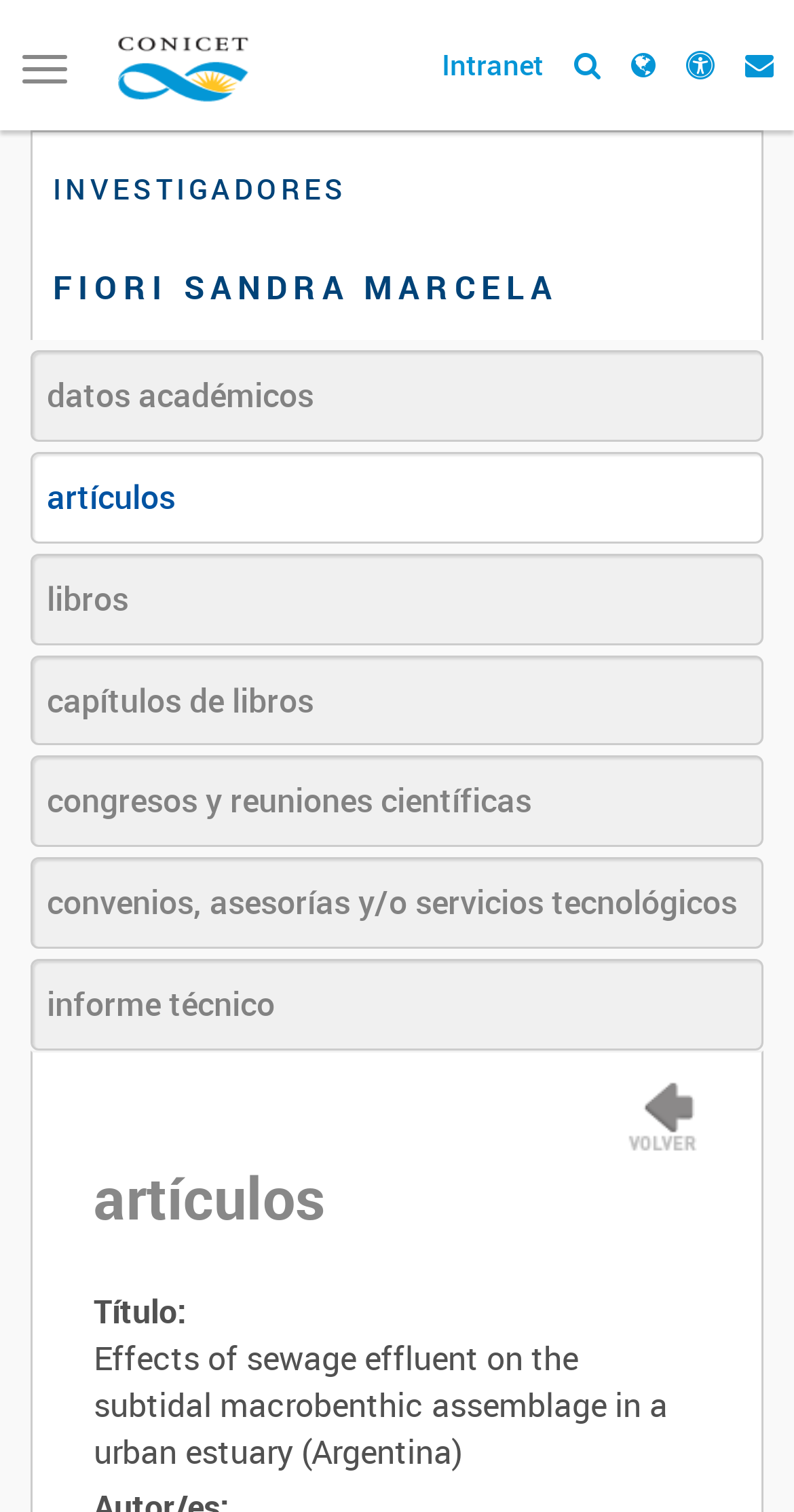Pinpoint the bounding box coordinates of the area that must be clicked to complete this instruction: "View datos académicos".

[0.038, 0.232, 0.962, 0.292]